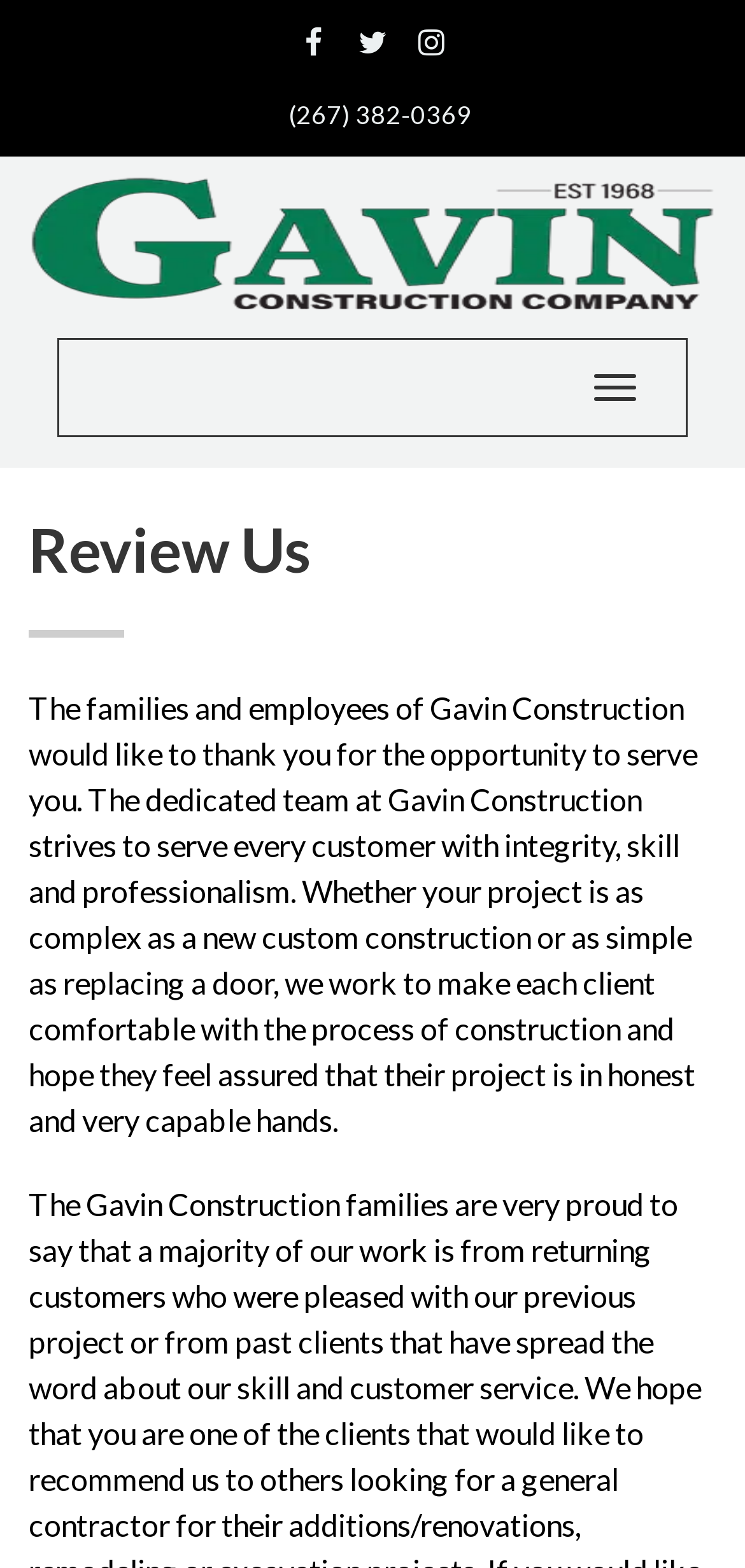Respond to the following question with a brief word or phrase:
What is the purpose of the button at the top right corner of the webpage?

Toggle navigation